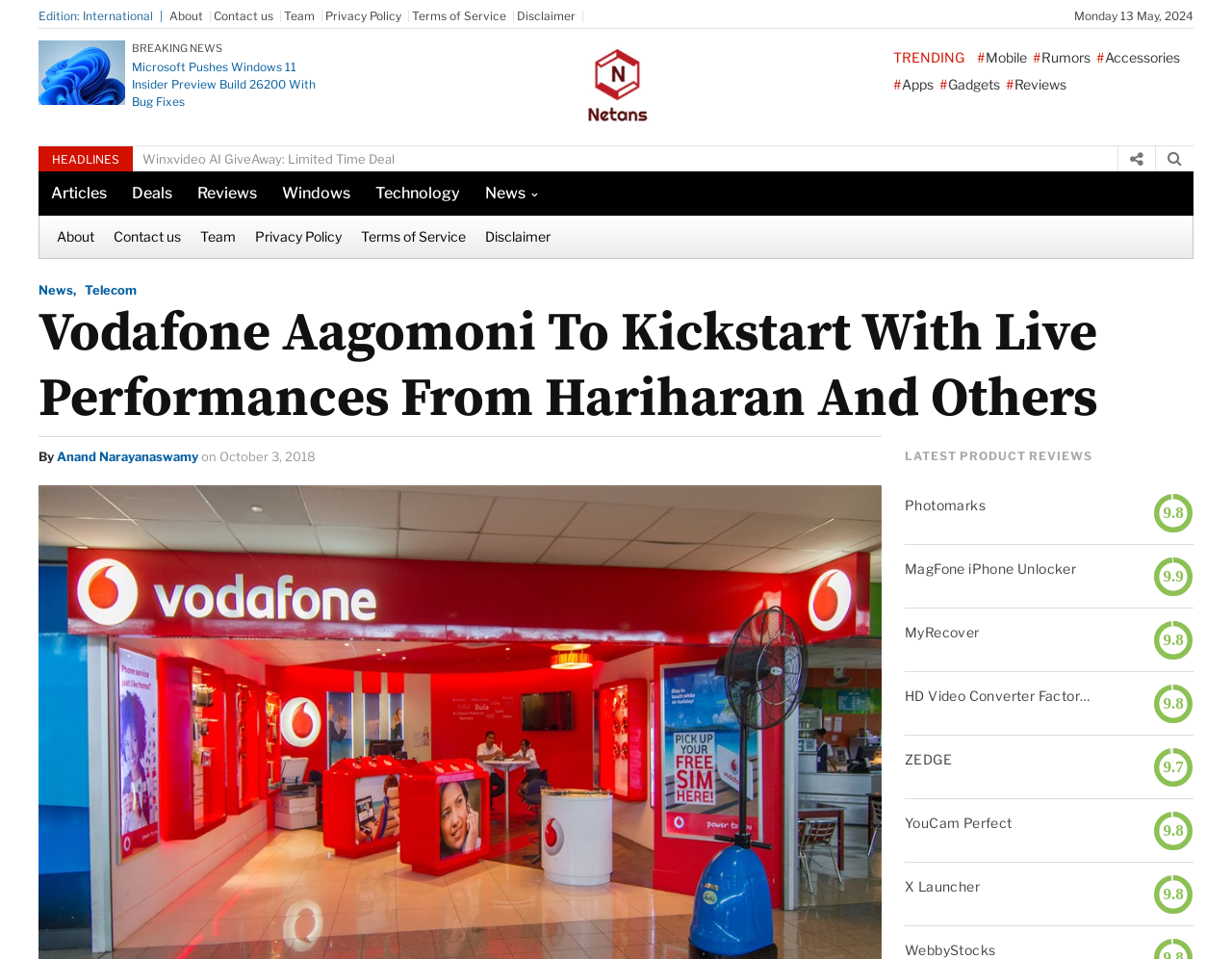Pinpoint the bounding box coordinates of the area that must be clicked to complete this instruction: "View the review of Photomarks".

[0.734, 0.517, 0.889, 0.537]